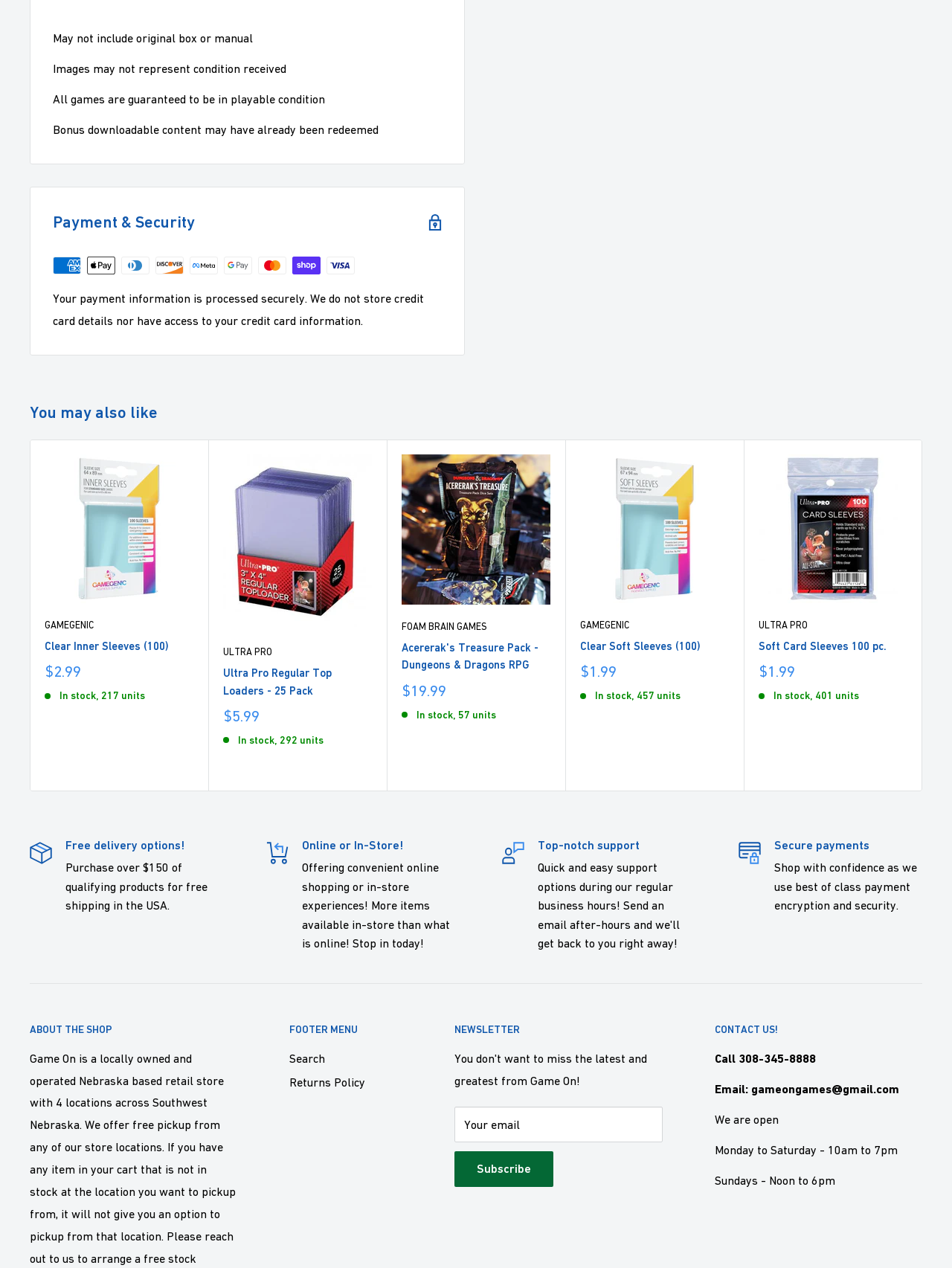What is the purpose of the 'NEWSLETTER' section?
Using the image, provide a concise answer in one word or a short phrase.

To subscribe to the newsletter